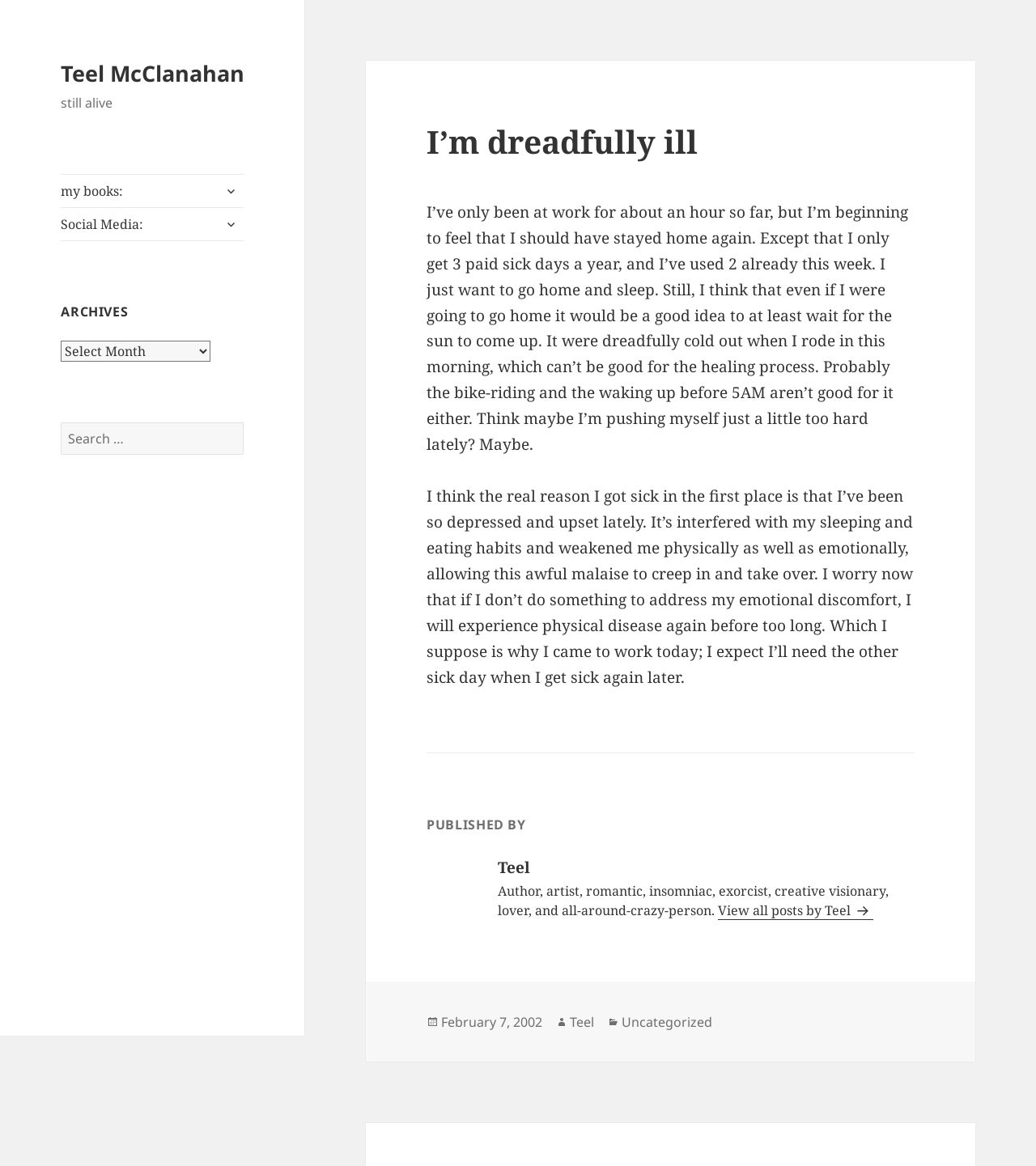Pinpoint the bounding box coordinates of the element that must be clicked to accomplish the following instruction: "Search for something". The coordinates should be in the format of four float numbers between 0 and 1, i.e., [left, top, right, bottom].

[0.059, 0.362, 0.235, 0.39]